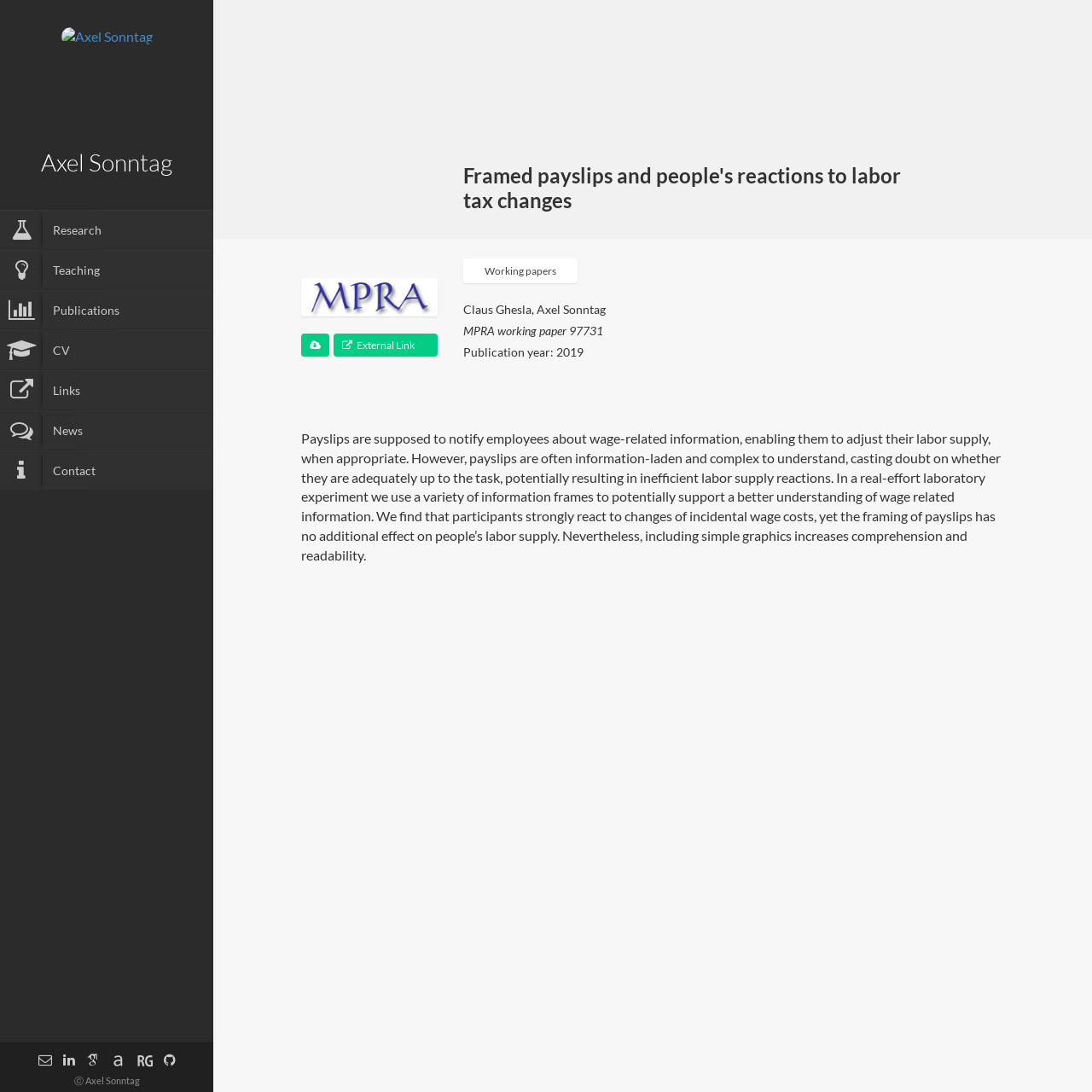Find the bounding box coordinates of the element to click in order to complete this instruction: "Check the publication year of the working paper". The bounding box coordinates must be four float numbers between 0 and 1, denoted as [left, top, right, bottom].

[0.424, 0.316, 0.534, 0.329]